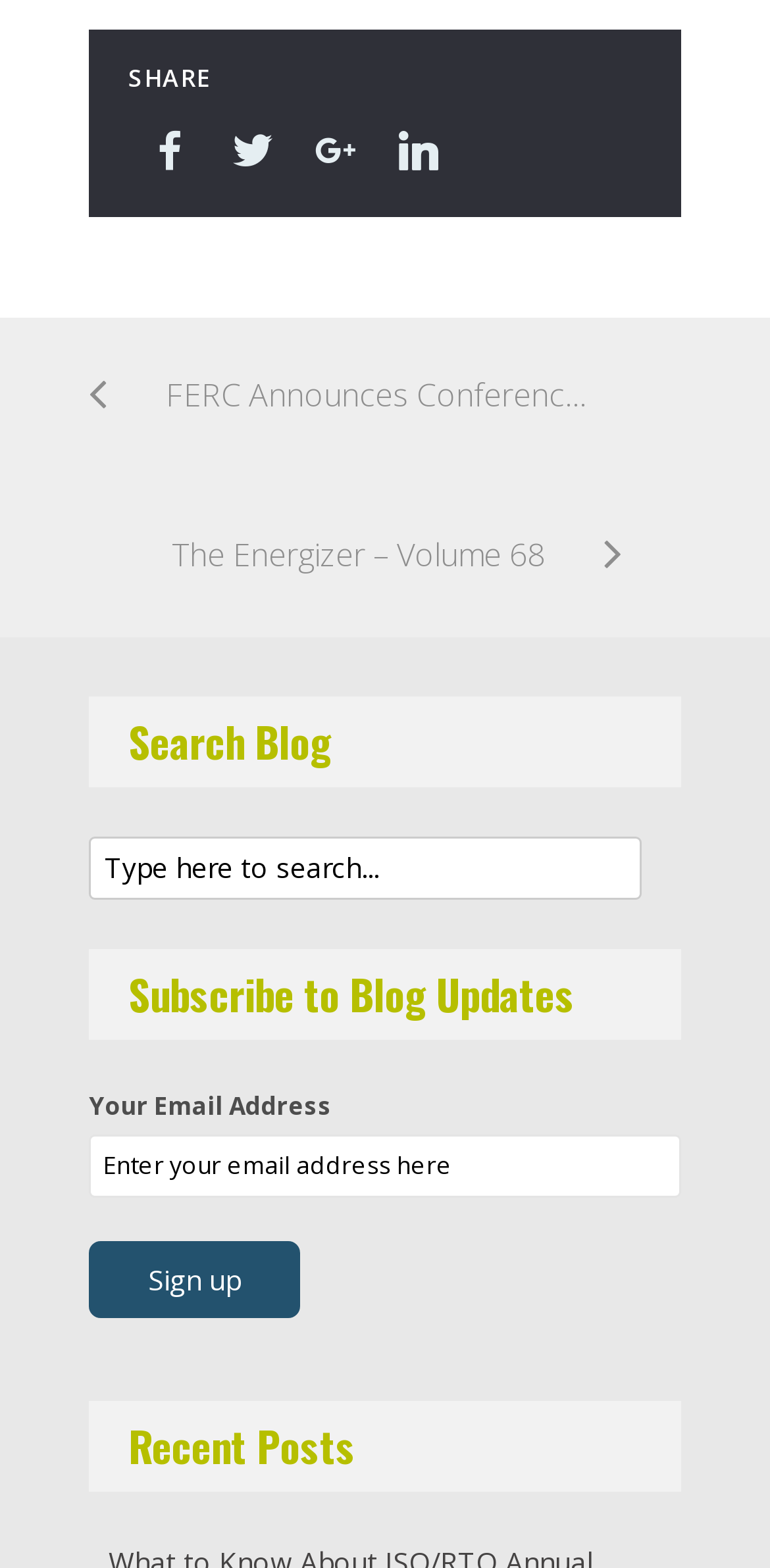Determine the bounding box coordinates of the clickable element to complete this instruction: "Share the page". Provide the coordinates in the format of four float numbers between 0 and 1, [left, top, right, bottom].

[0.167, 0.039, 0.274, 0.061]